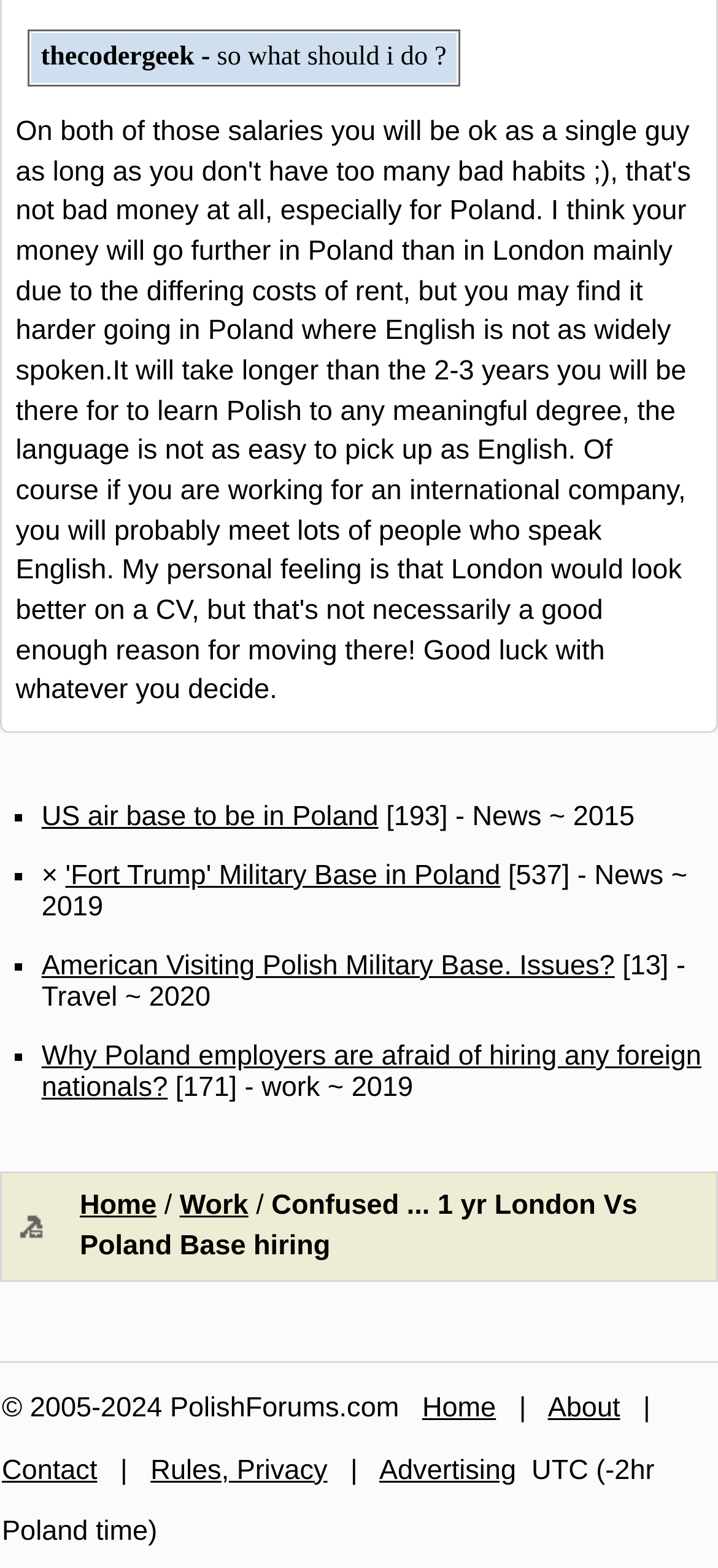Please give the bounding box coordinates of the area that should be clicked to fulfill the following instruction: "Click on 'About'". The coordinates should be in the format of four float numbers from 0 to 1, i.e., [left, top, right, bottom].

[0.763, 0.888, 0.864, 0.908]